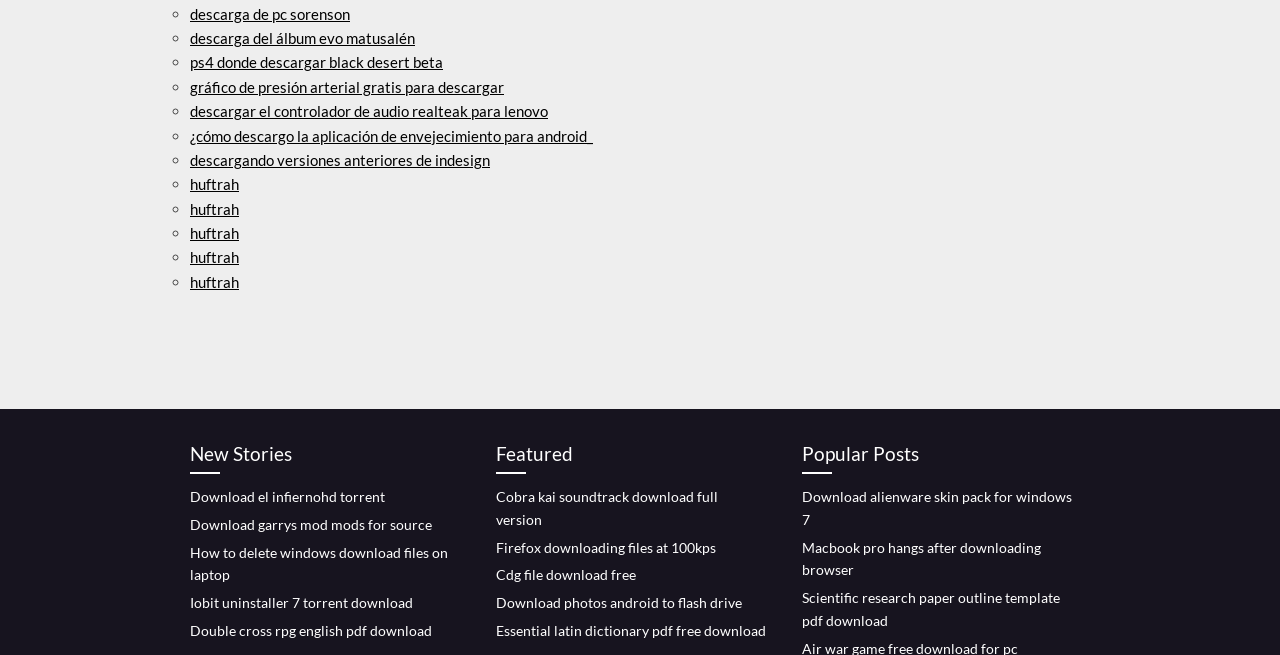Please reply to the following question using a single word or phrase: 
What type of files can be downloaded from this webpage?

Software, music, PDFs